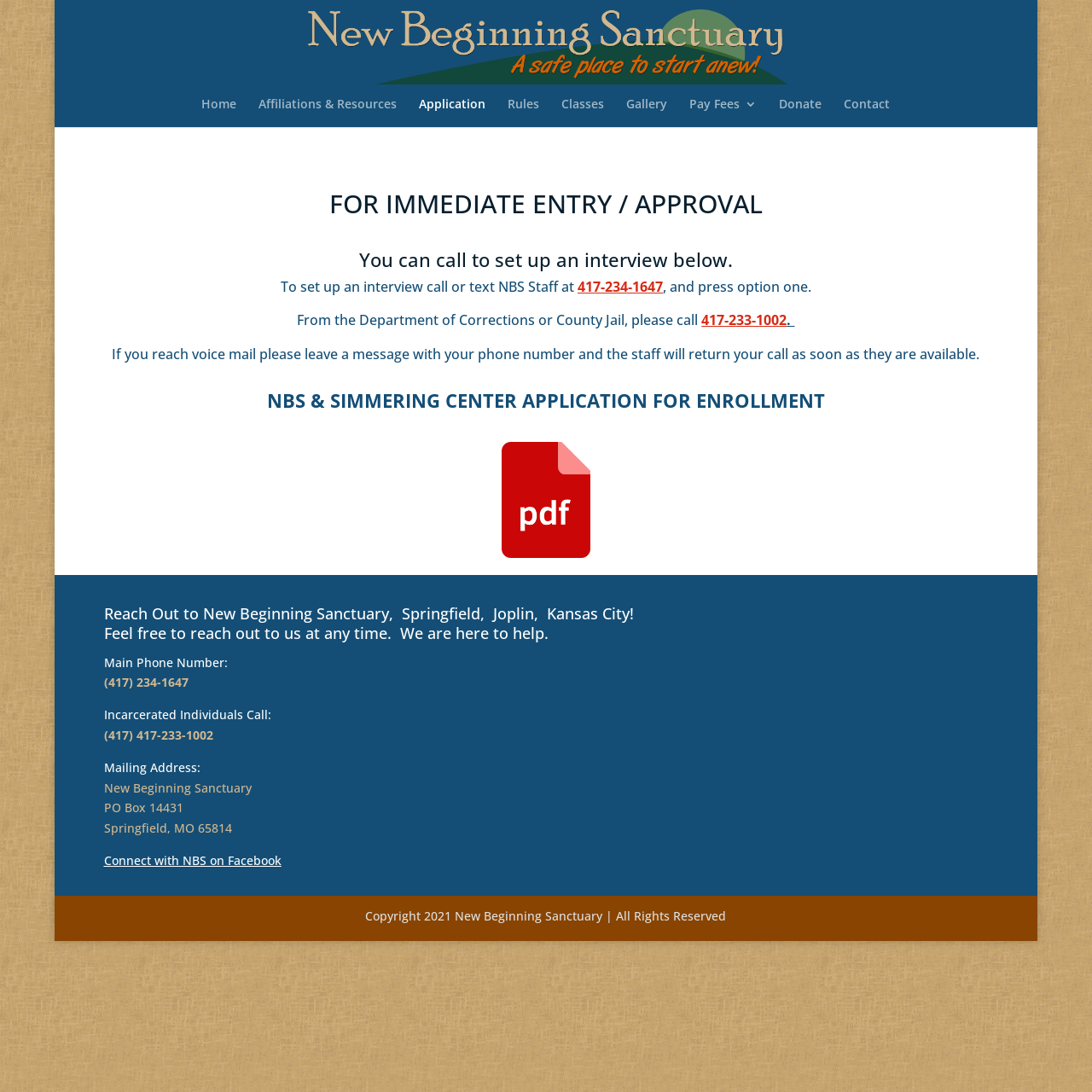Identify the bounding box coordinates for the element that needs to be clicked to fulfill this instruction: "Click the link to set up an interview". Provide the coordinates in the format of four float numbers between 0 and 1: [left, top, right, bottom].

[0.459, 0.499, 0.54, 0.514]